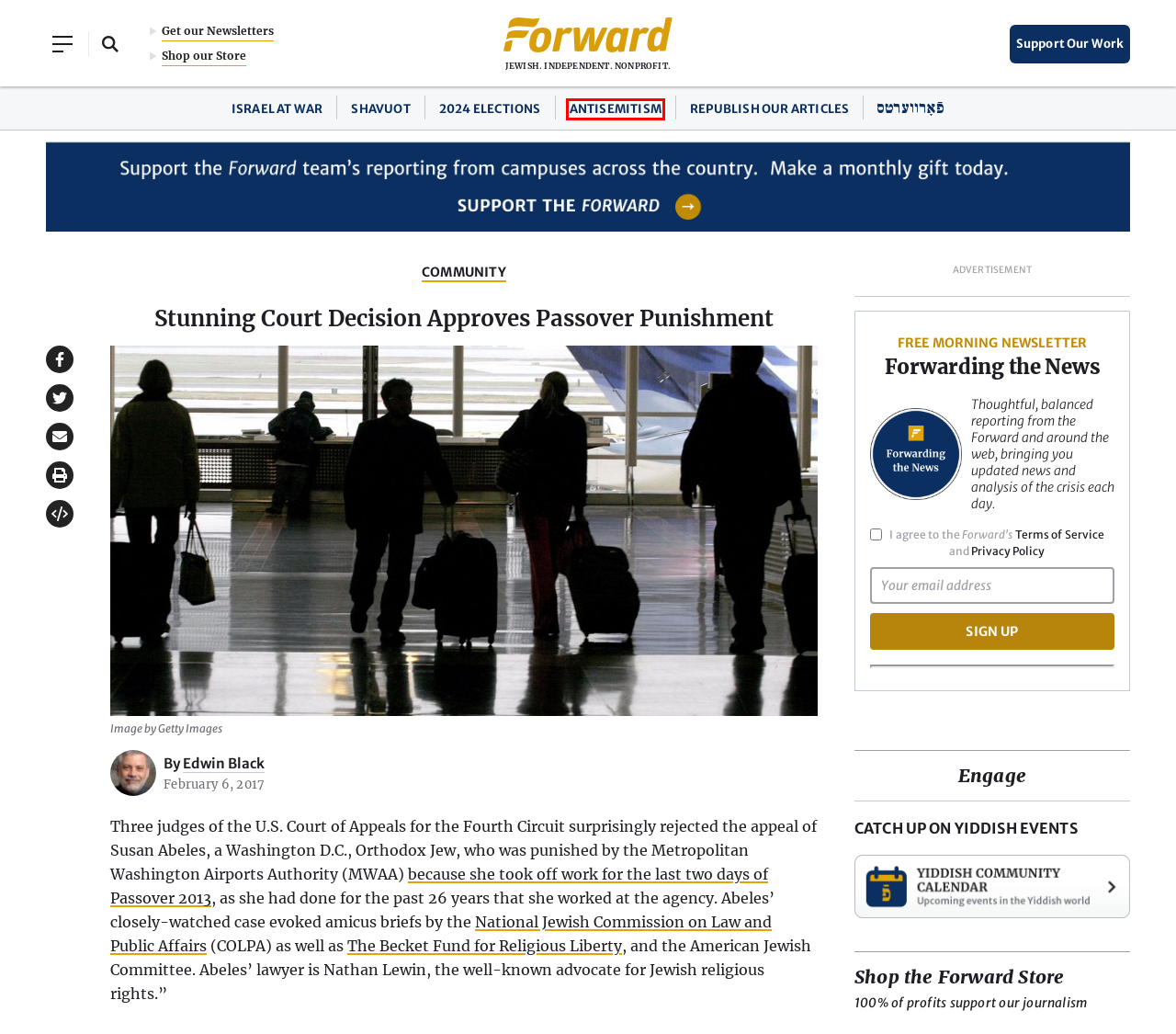You have been given a screenshot of a webpage, where a red bounding box surrounds a UI element. Identify the best matching webpage description for the page that loads after the element in the bounding box is clicked. Options include:
A. Jewish Law - Law & Policy
B. Newsletter mailchimp – The Forward
C. 2023 Israel-Hamas War – The Forward
D. Edwin Black – The Forward
E. Republishing Forward Content – The Forward
F. RevEngine
G. antisemitism – The Forward
H. 2024 elections – The Forward

G